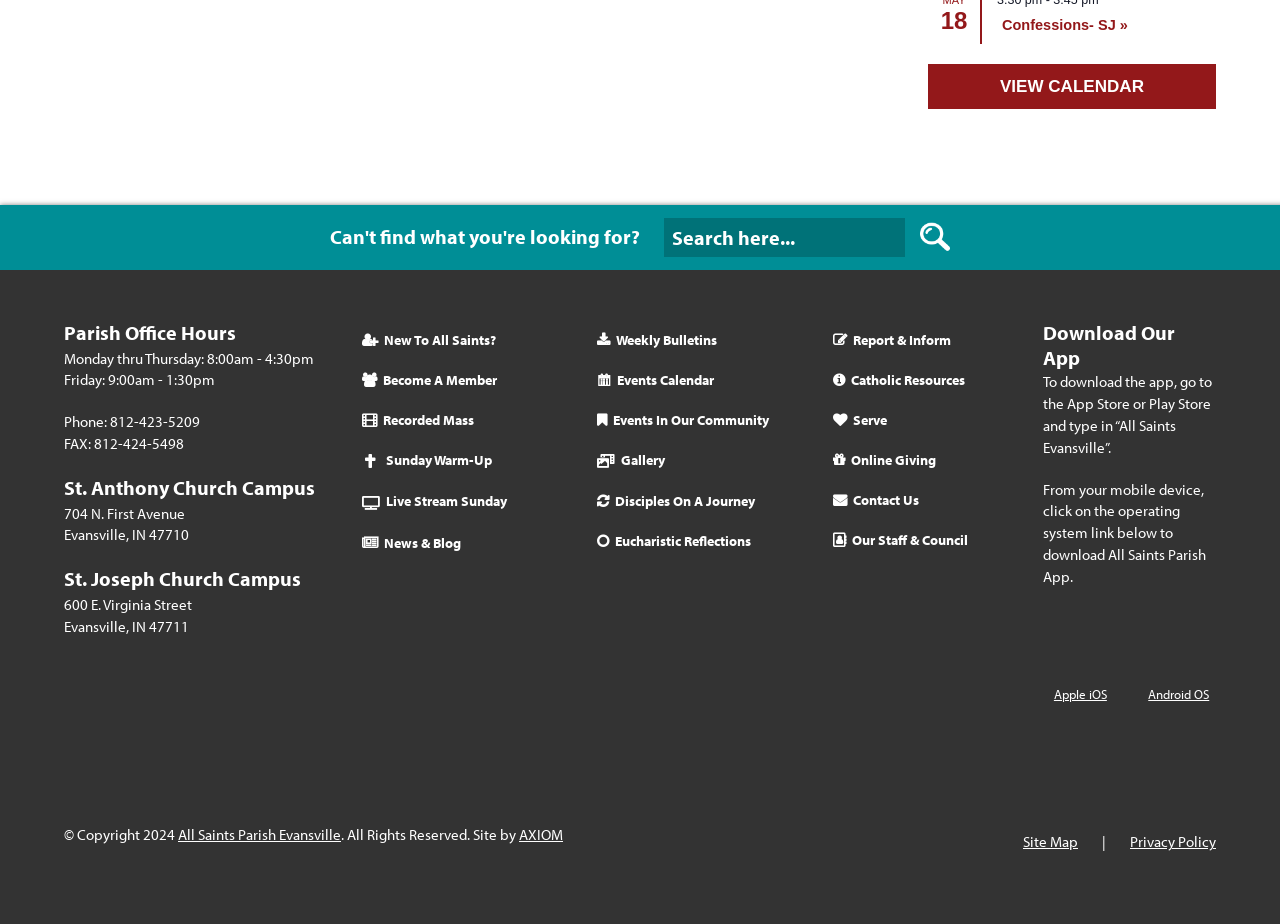Refer to the image and answer the question with as much detail as possible: How many campuses does the parish have?

I counted the number of headings that mention a campus. There are two headings, 'St. Anthony Church Campus' and 'St. Joseph Church Campus', which suggest that the parish has two campuses.